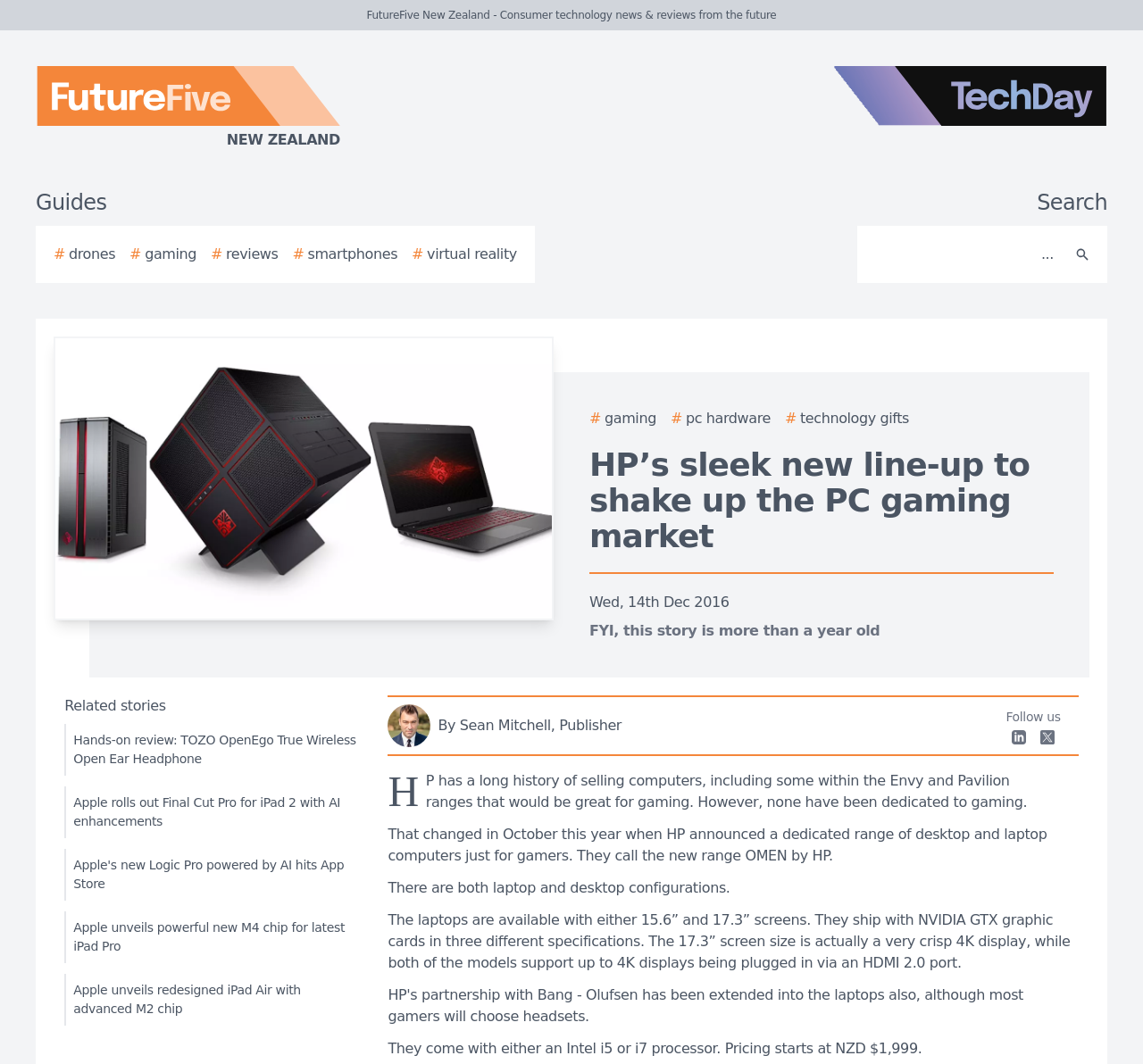Given the content of the image, can you provide a detailed answer to the question?
What is the name of the website?

I determined the answer by looking at the top-left corner of the webpage, where the logo and website name 'FutureFive New Zealand' are located.